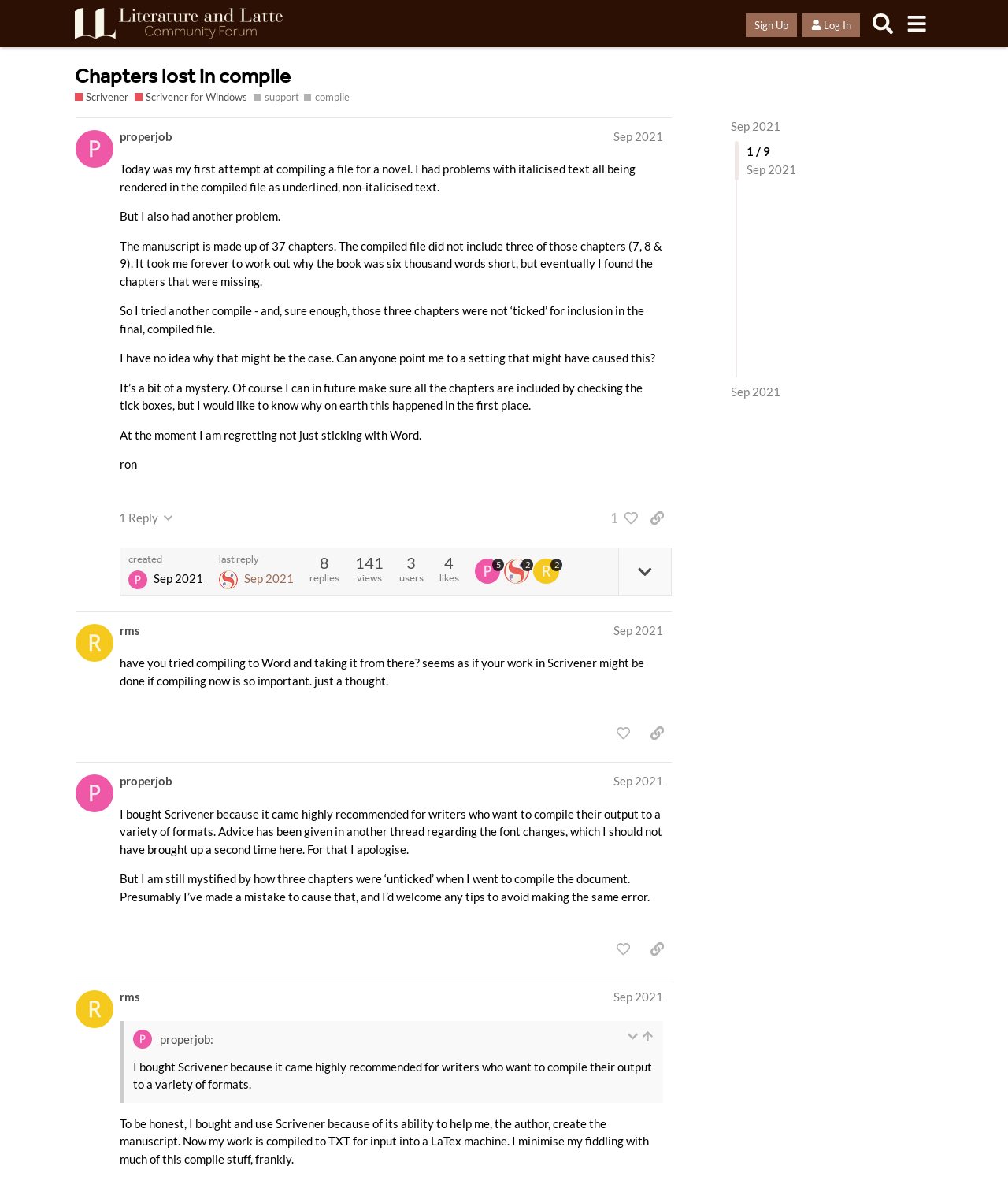What is the date of the last reply to the thread?
Answer briefly with a single word or phrase based on the image.

Sep 3, 2021 5:57 pm